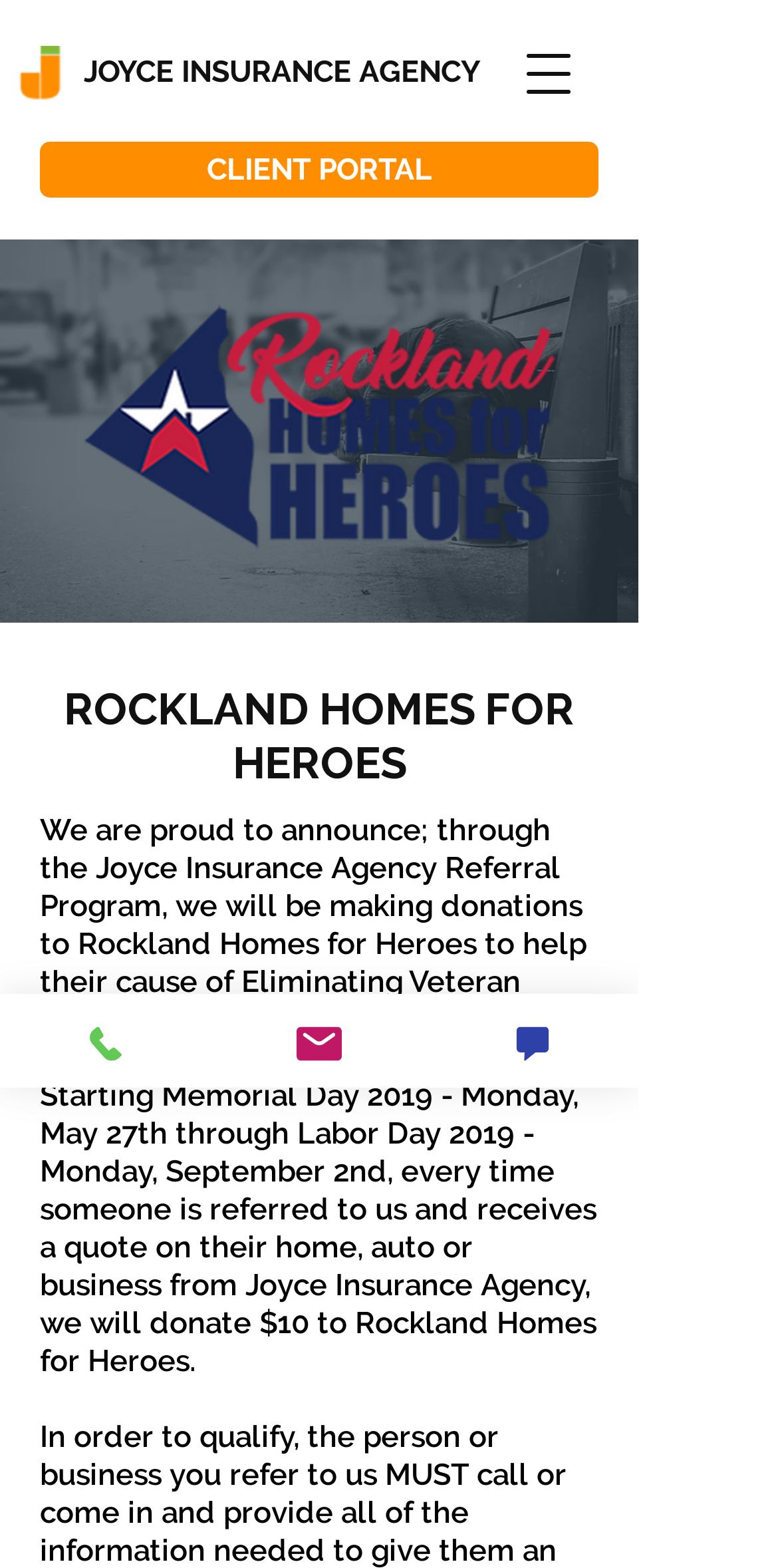Identify the bounding box of the HTML element described here: "alt="GeekAlerts"". Provide the coordinates as four float numbers between 0 and 1: [left, top, right, bottom].

None